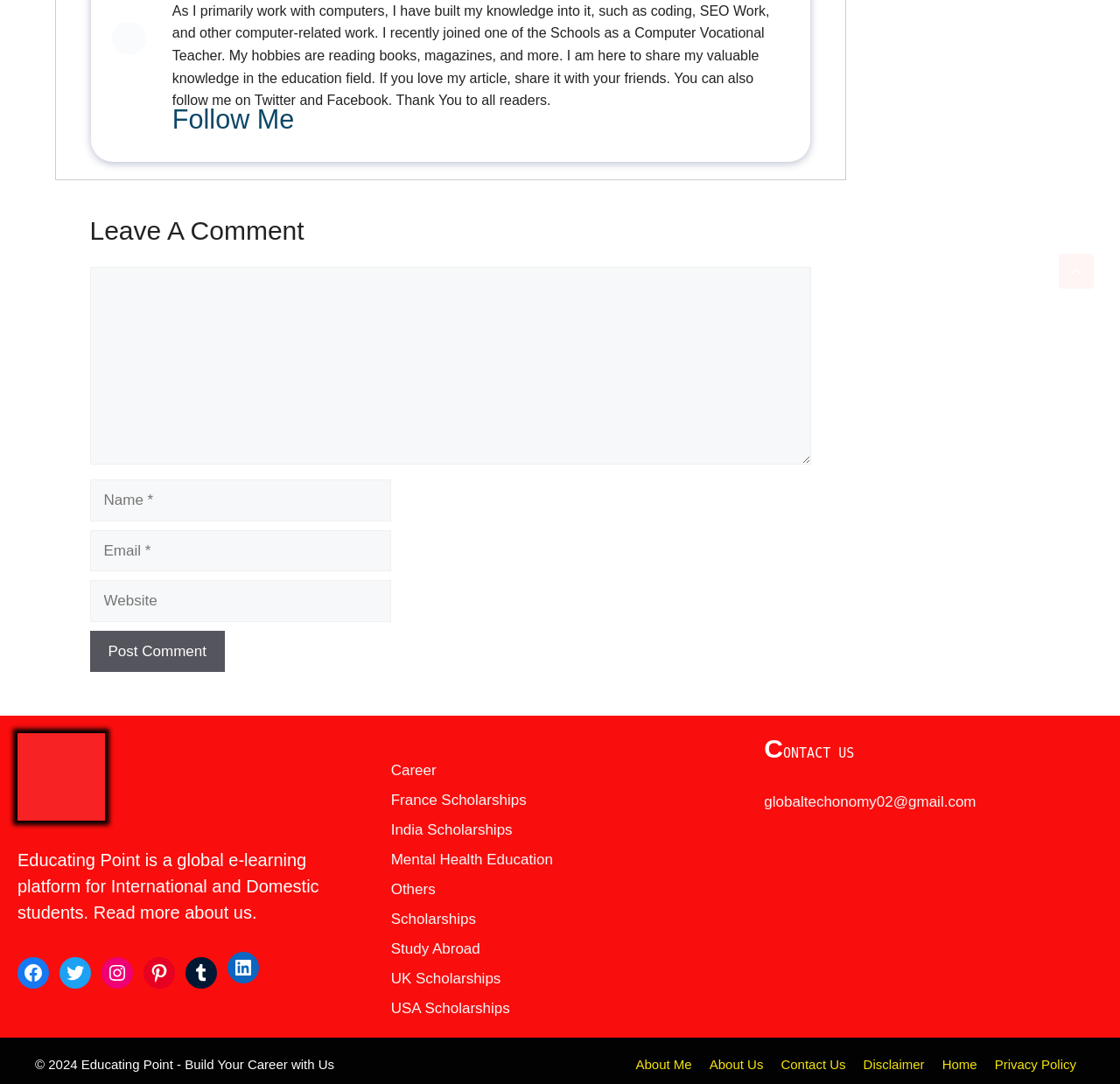Highlight the bounding box coordinates of the element that should be clicked to carry out the following instruction: "Contact us". The coordinates must be given as four float numbers ranging from 0 to 1, i.e., [left, top, right, bottom].

[0.682, 0.677, 0.984, 0.706]